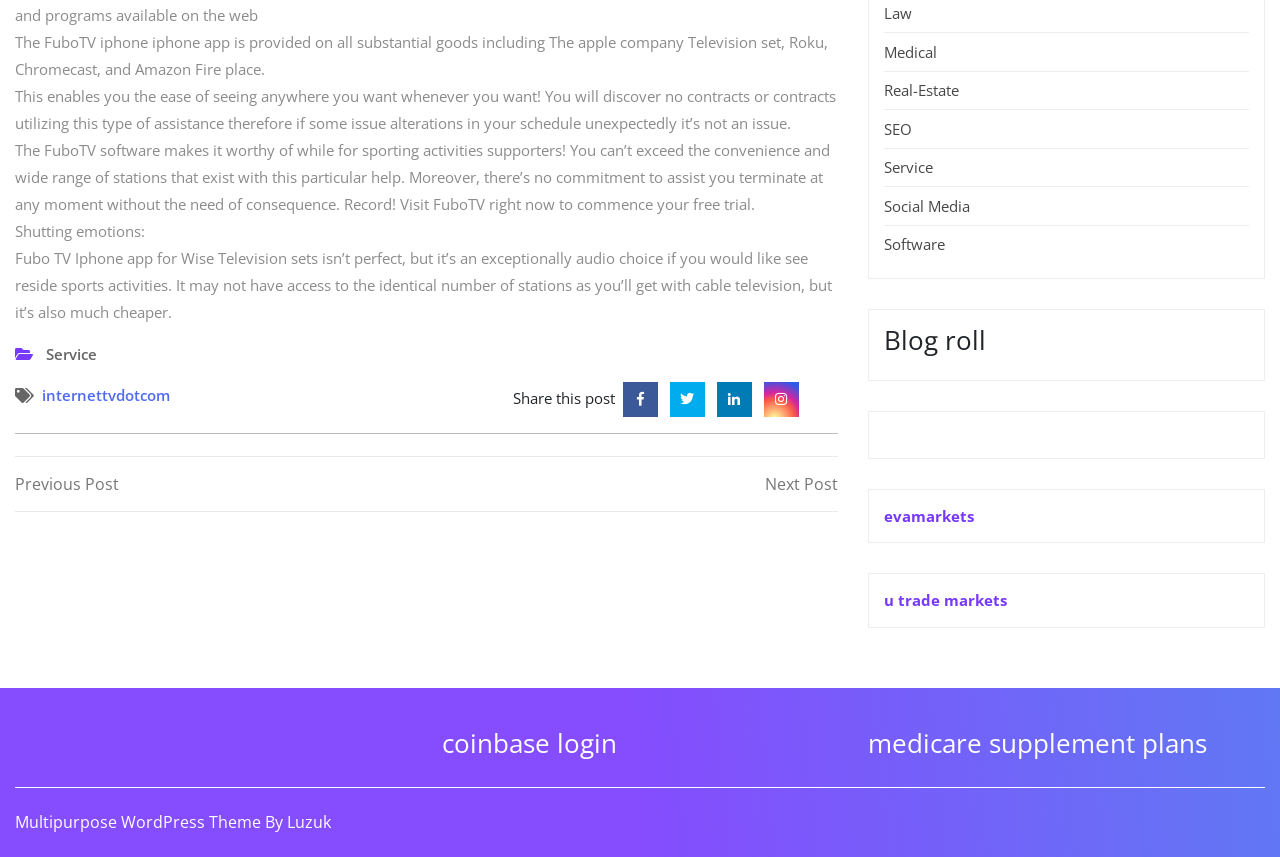What type of theme is used on this WordPress site? Based on the screenshot, please respond with a single word or phrase.

Multipurpose